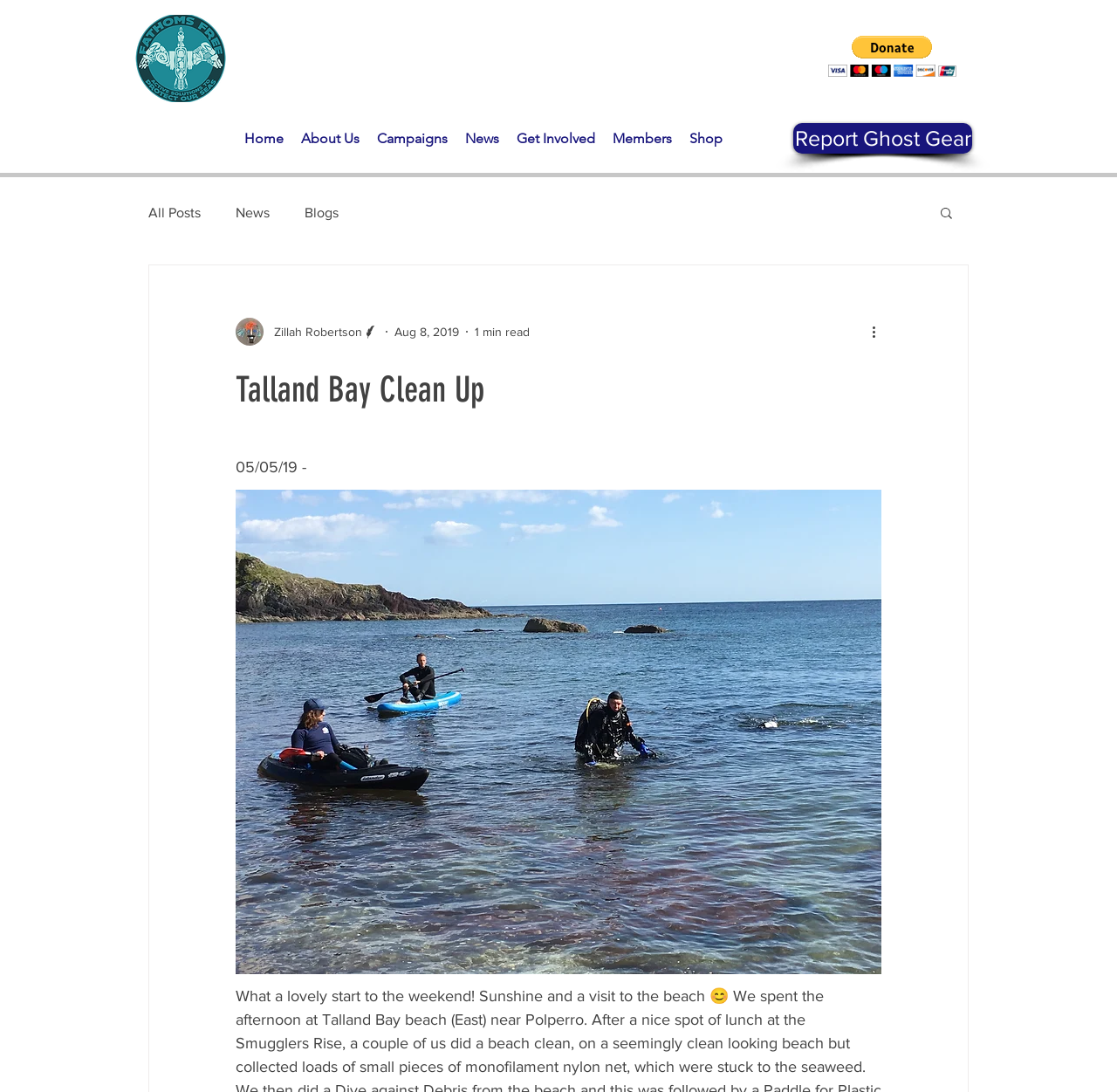Use a single word or phrase to answer this question: 
How many navigation menus are there?

2